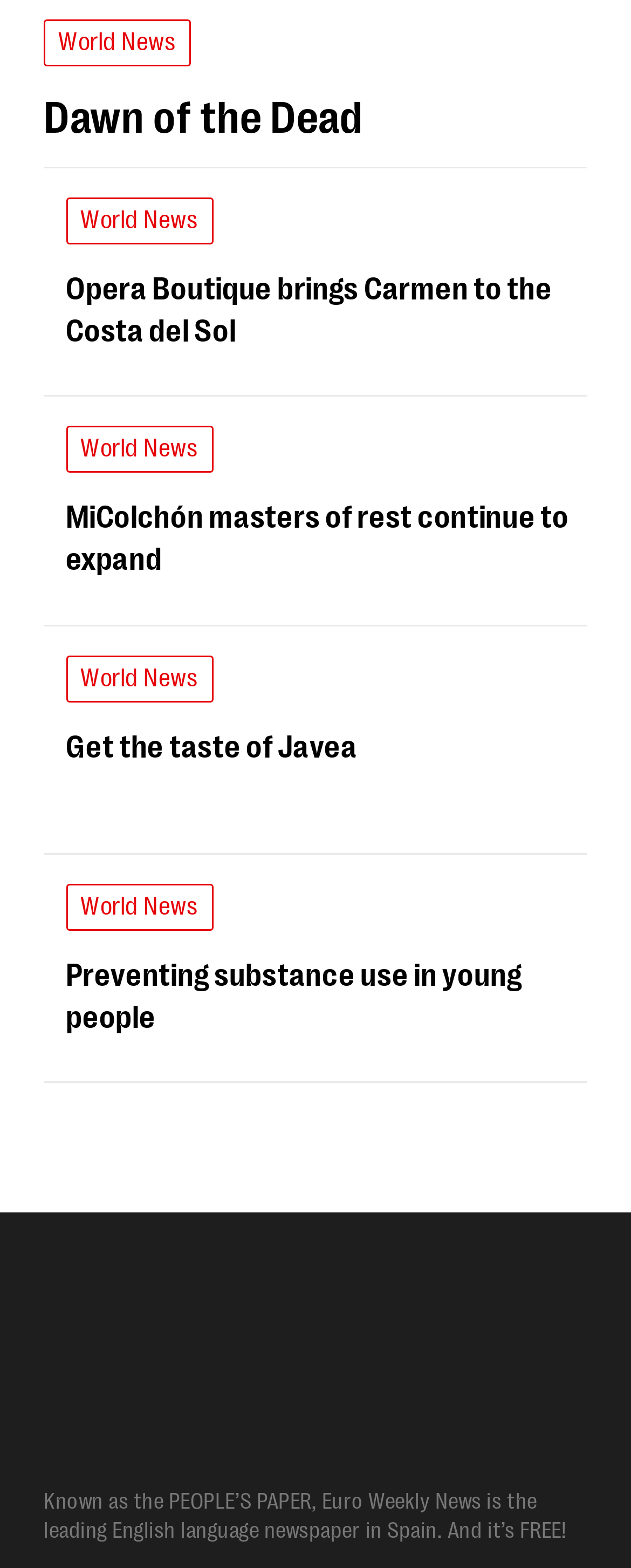Determine the bounding box coordinates for the UI element with the following description: "World News". The coordinates should be four float numbers between 0 and 1, represented as [left, top, right, bottom].

[0.336, 0.55, 0.569, 0.58]